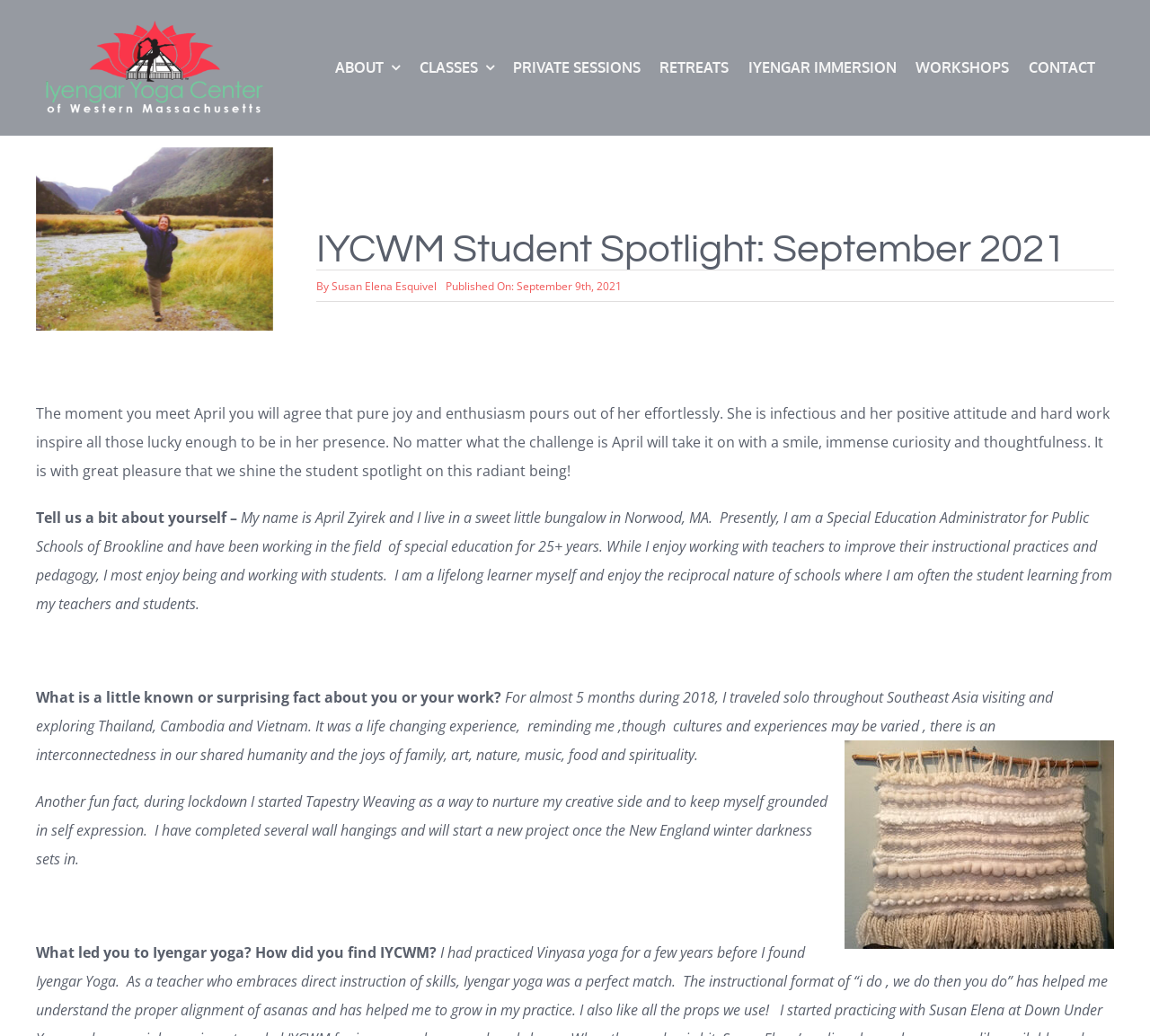Please determine and provide the text content of the webpage's heading.

IYCWM Student Spotlight: September 2021